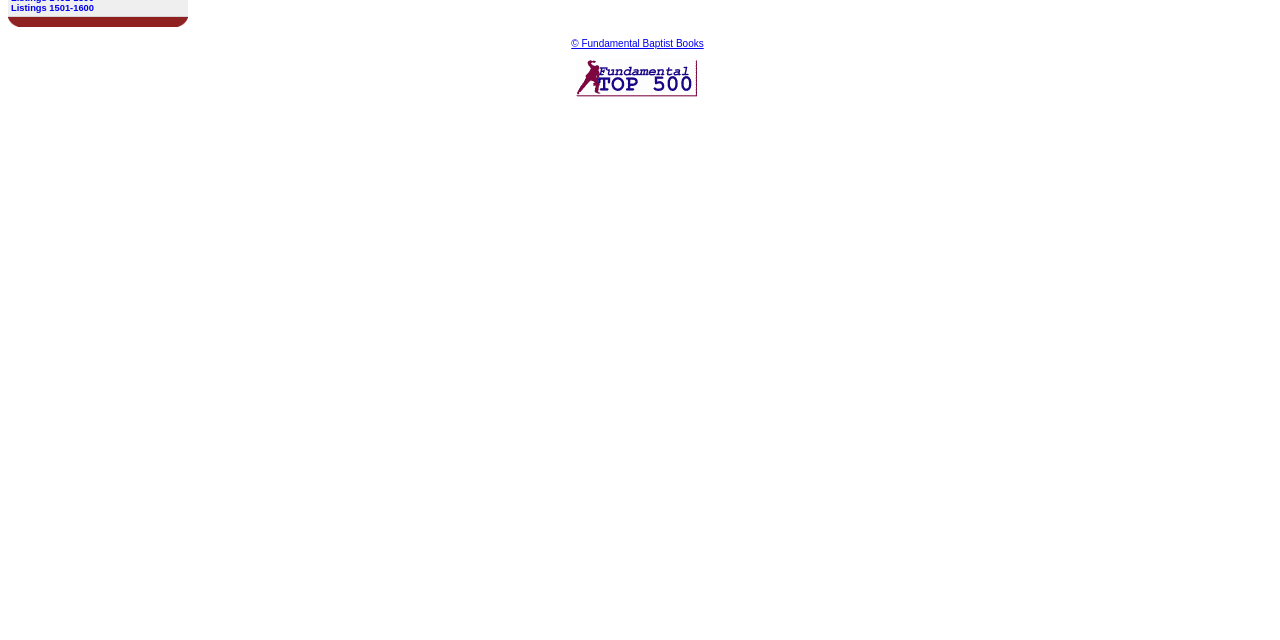Given the description "alt="The Fundamental Top 500"", determine the bounding box of the corresponding UI element.

[0.45, 0.138, 0.546, 0.155]